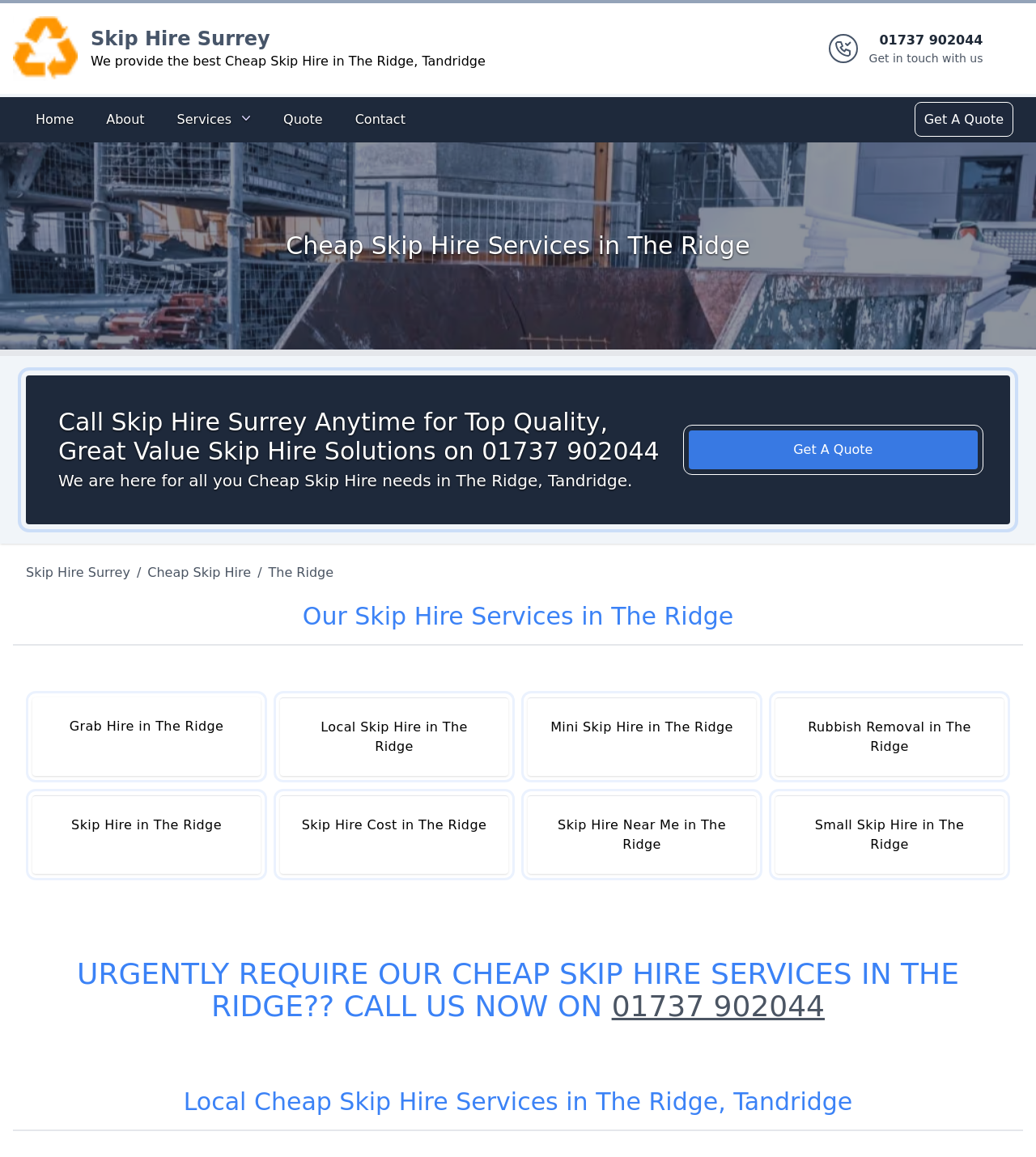Using the provided element description, identify the bounding box coordinates as (top-left x, top-left y, bottom-right x, bottom-right y). Ensure all values are between 0 and 1. Description: Skip Hire Surrey

[0.088, 0.024, 0.261, 0.043]